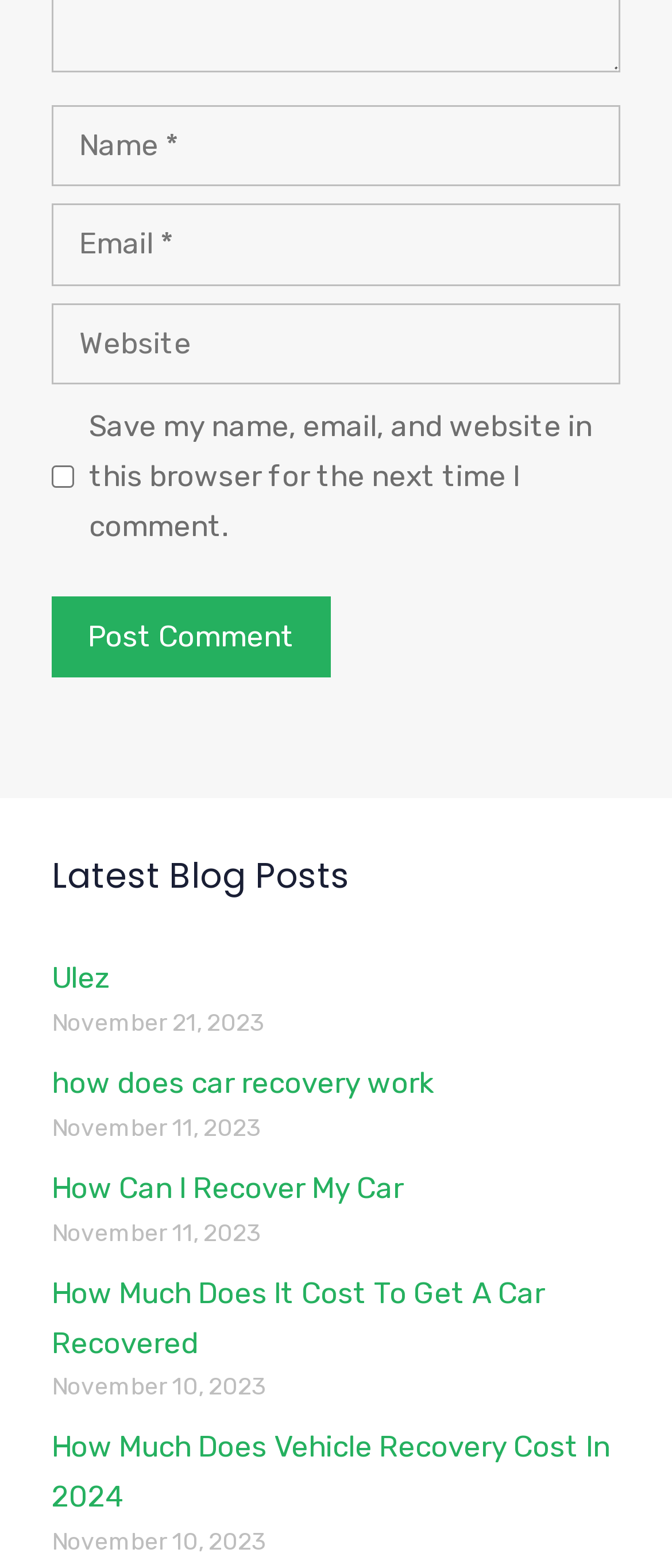Kindly determine the bounding box coordinates for the area that needs to be clicked to execute this instruction: "search for something".

None